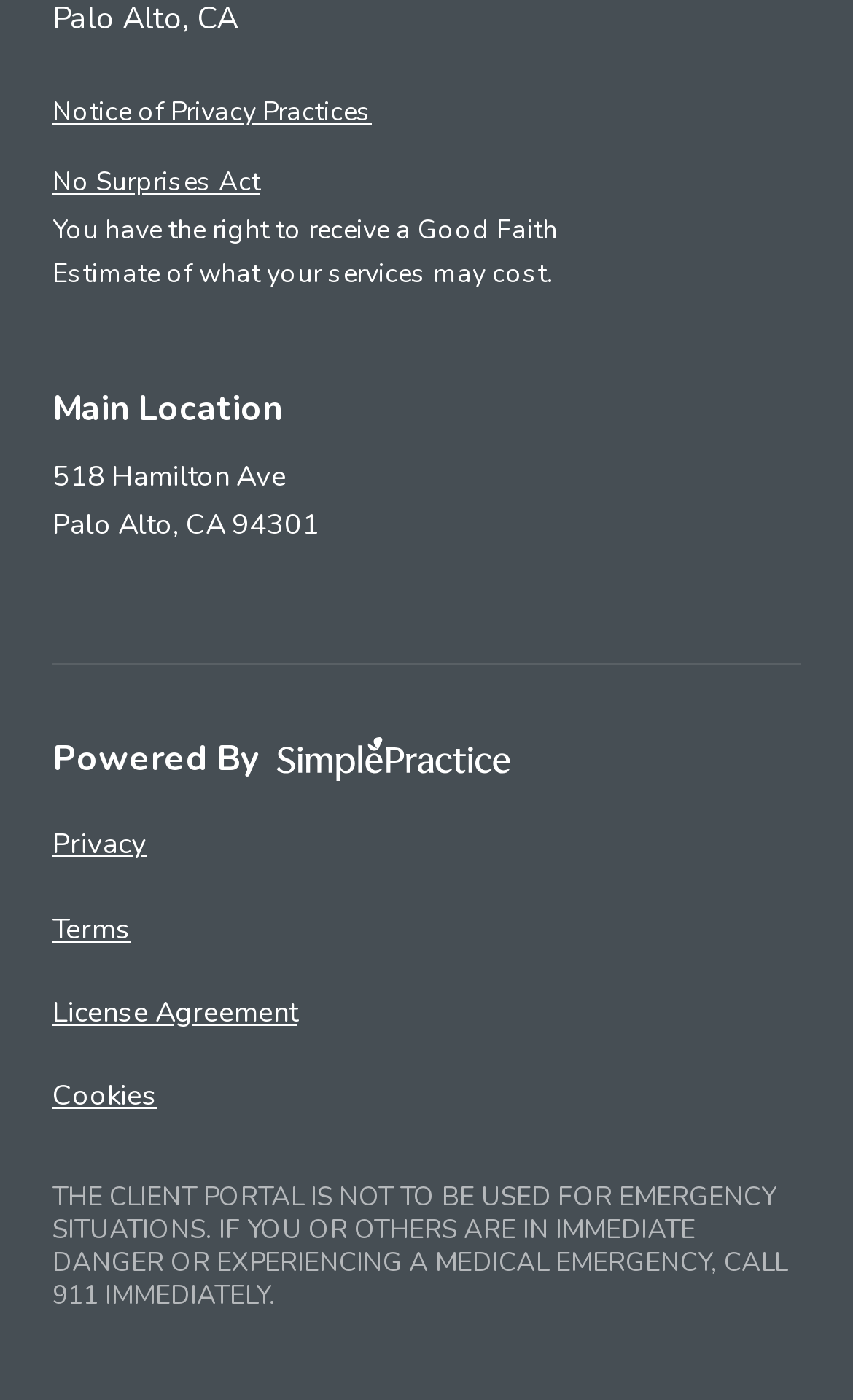Provide a single word or phrase to answer the given question: 
What type of link is 'Notice of Privacy Practices'?

Link